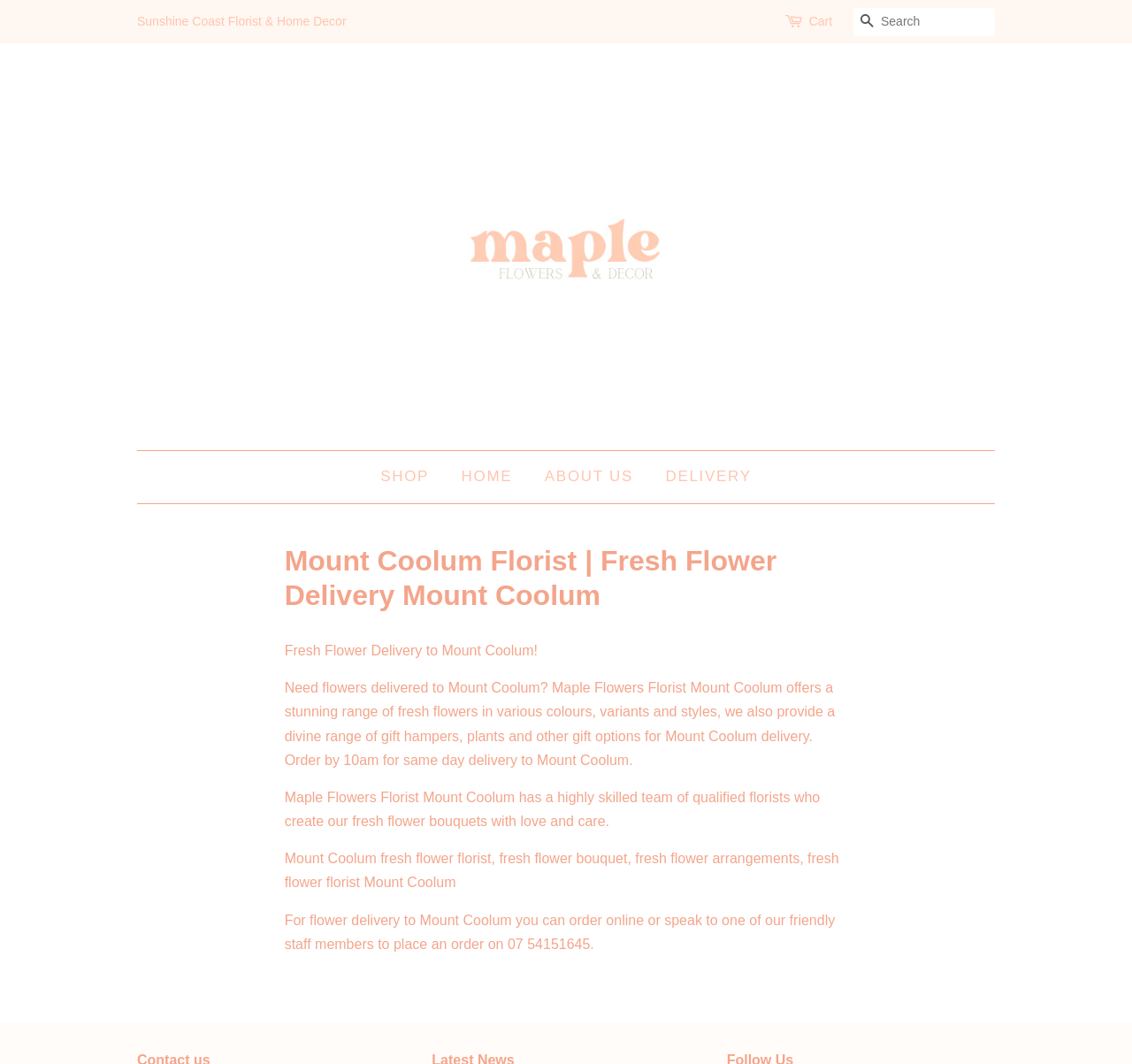What is the deadline for same-day delivery?
Carefully analyze the image and provide a thorough answer to the question.

I found the answer by reading the static text element that says 'Order by 10am for same day delivery to Mount Coolum.' This implies that the deadline for same-day delivery is 10am.